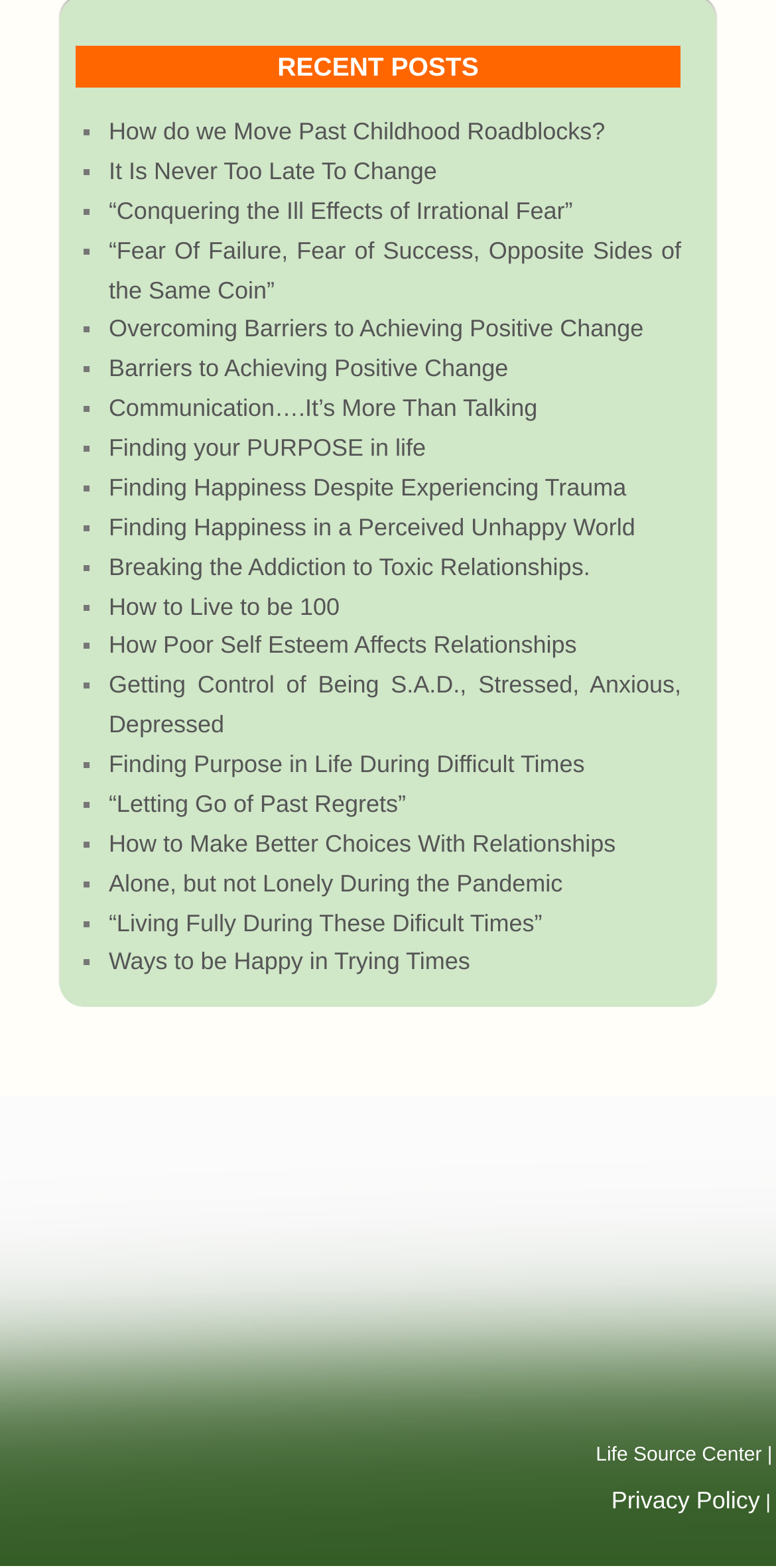What is the topic of the first link in the recent posts section?
Provide a short answer using one word or a brief phrase based on the image.

Childhood Roadblocks